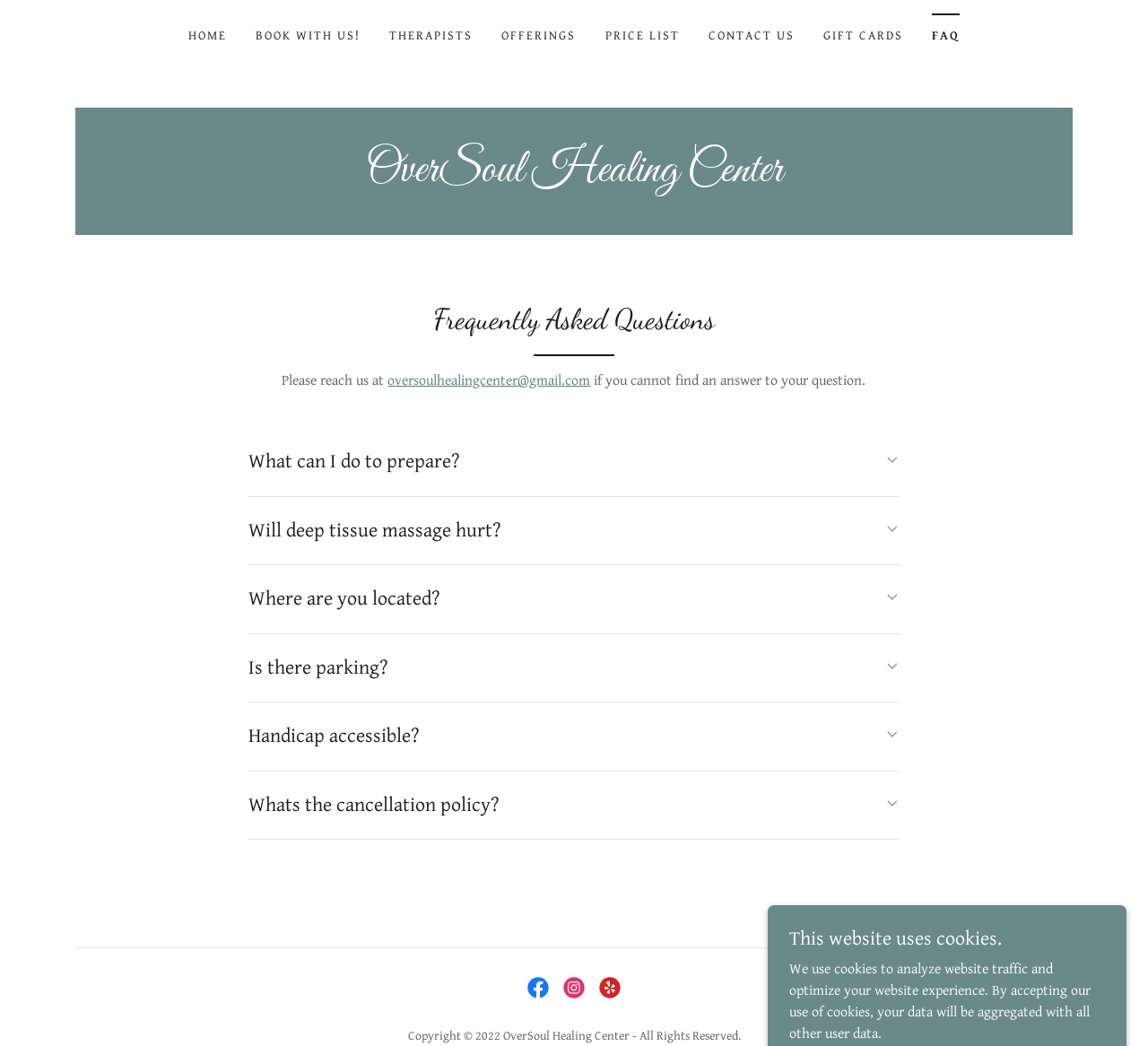Refer to the screenshot and give an in-depth answer to this question: How can I contact the healing center?

I found the answer by looking at the 'CONTACT US' section of the webpage, where an email address is provided: oversoulhealingcenter@gmail.com. This is likely the contact email for the healing center.